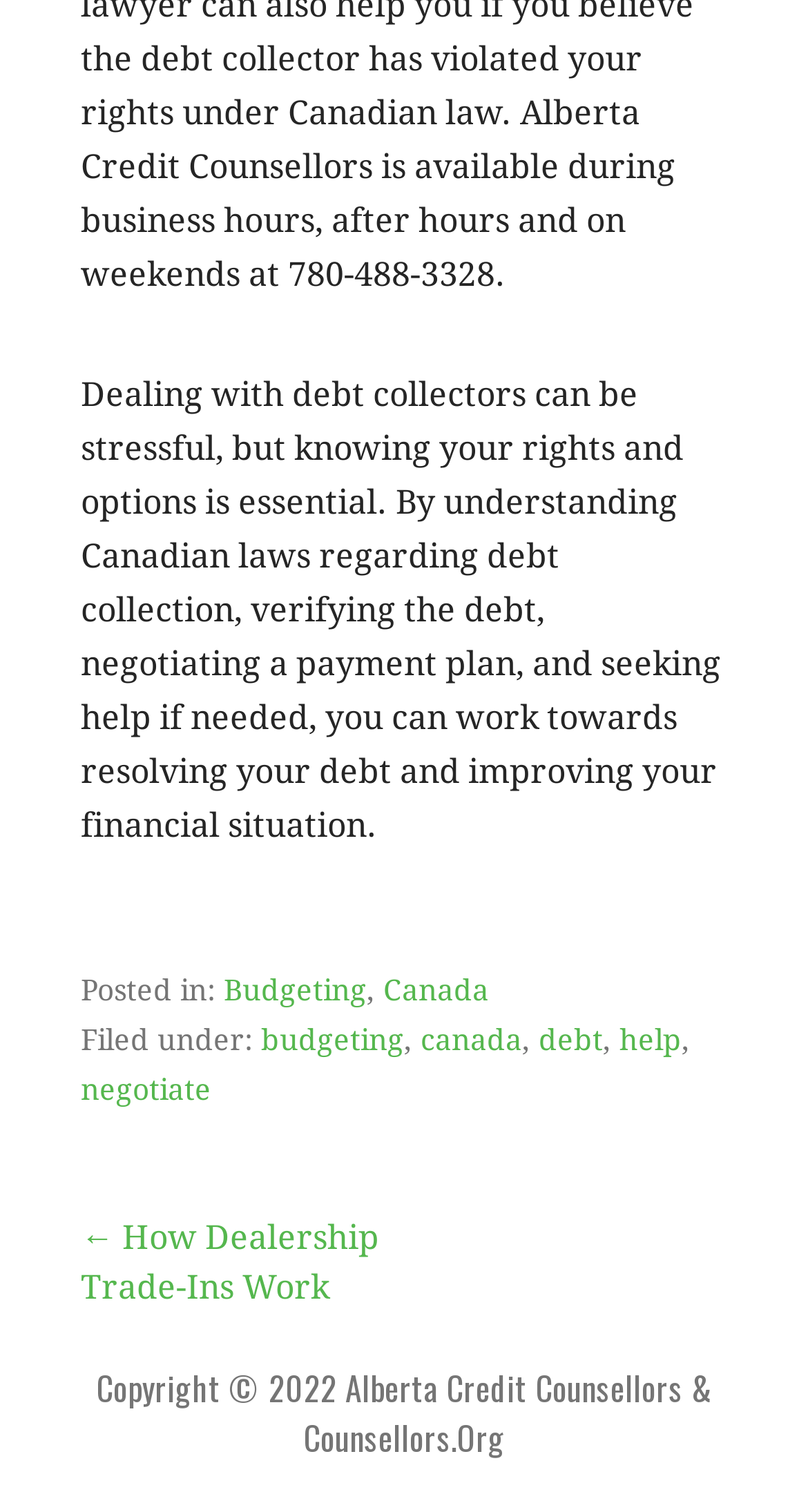Can you specify the bounding box coordinates for the region that should be clicked to fulfill this instruction: "Click on the 'debt' link".

[0.667, 0.677, 0.746, 0.699]